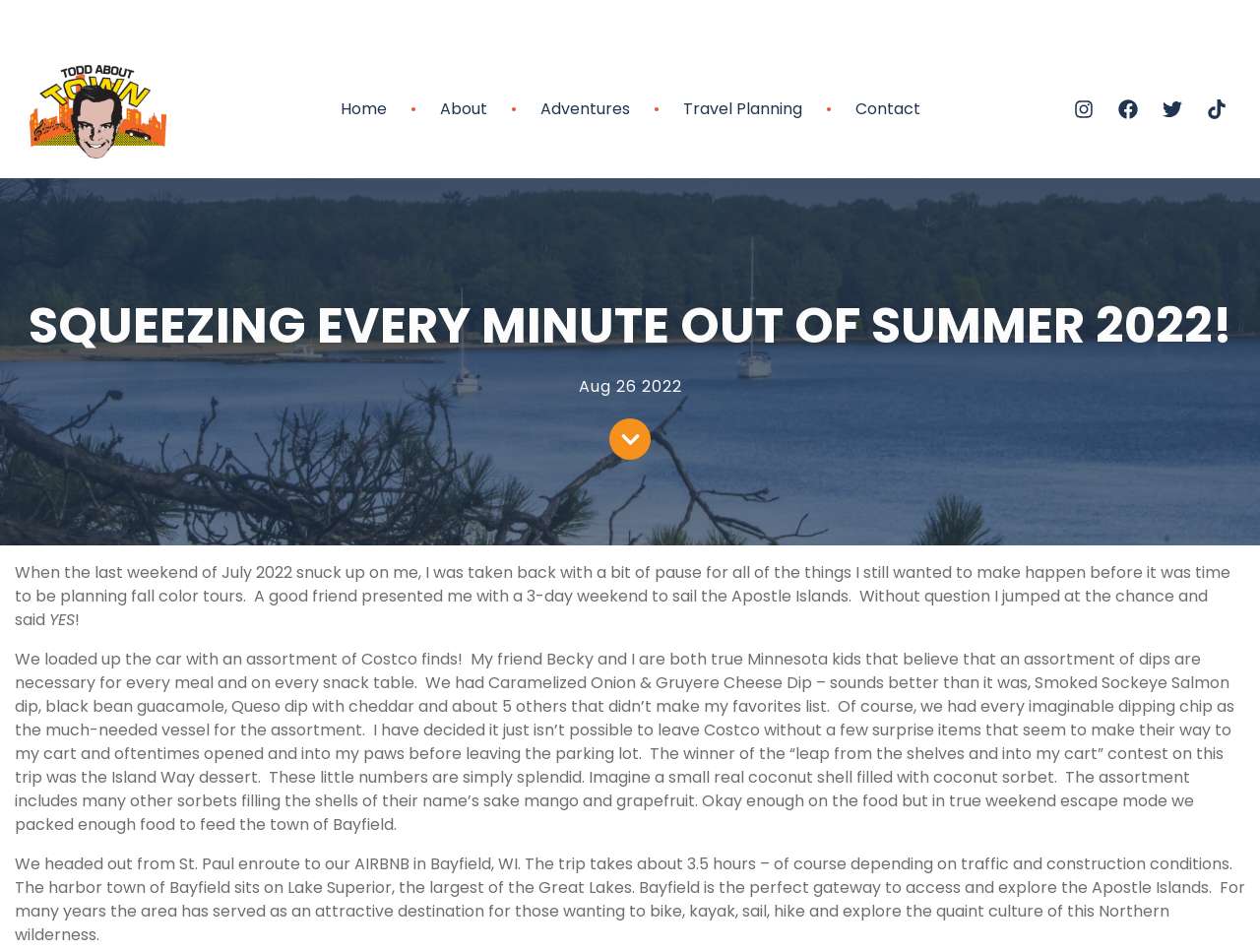What is the name of the dessert mentioned?
Please provide a full and detailed response to the question.

The name of the dessert is obtained from the StaticText element 'The winner of the “leap from the shelves and into my cart” contest on this trip was the Island Way dessert.' with bounding box coordinates [0.012, 0.68, 0.98, 0.878].